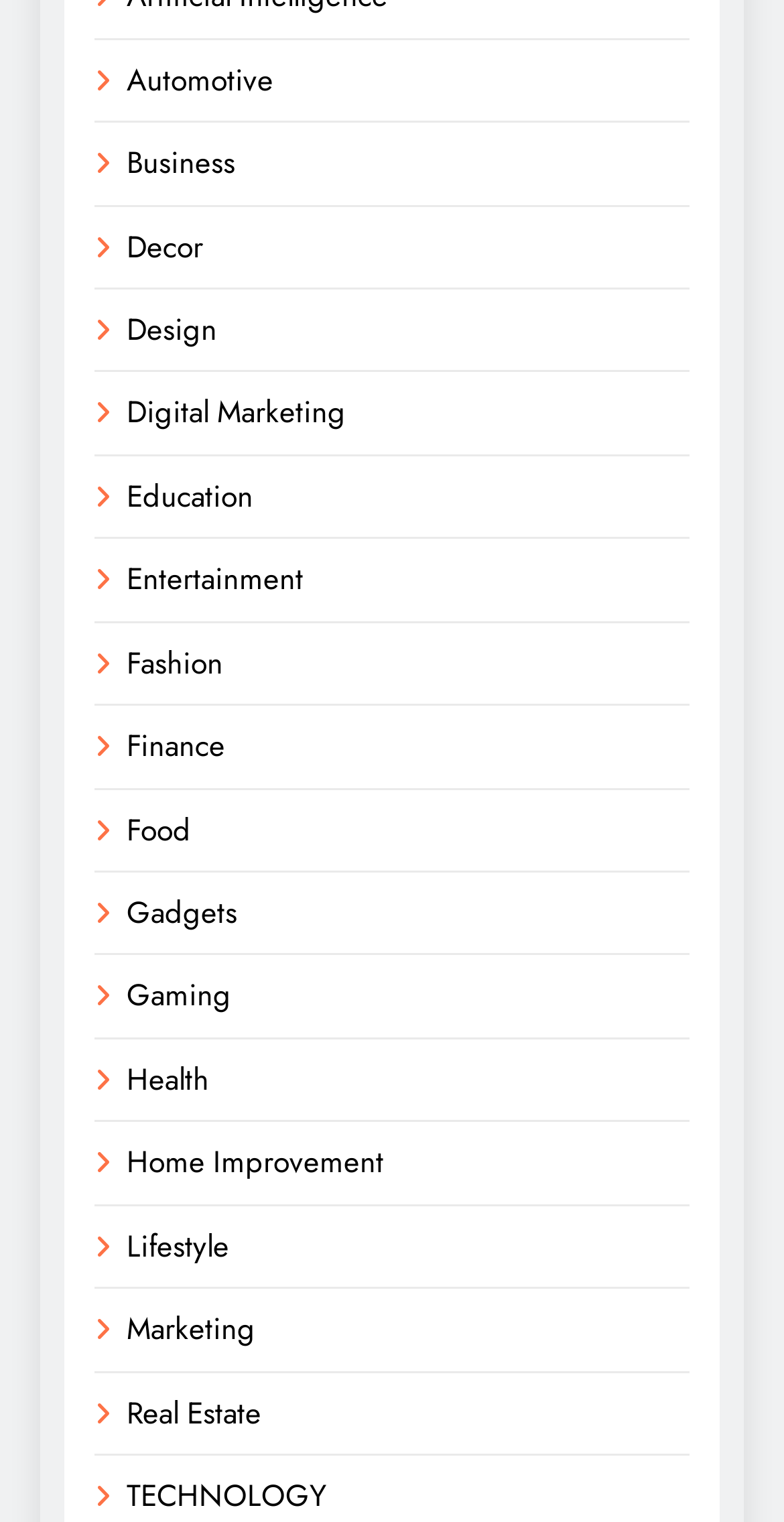Locate the bounding box coordinates of the clickable area needed to fulfill the instruction: "Explore Technology".

[0.162, 0.968, 0.415, 0.997]